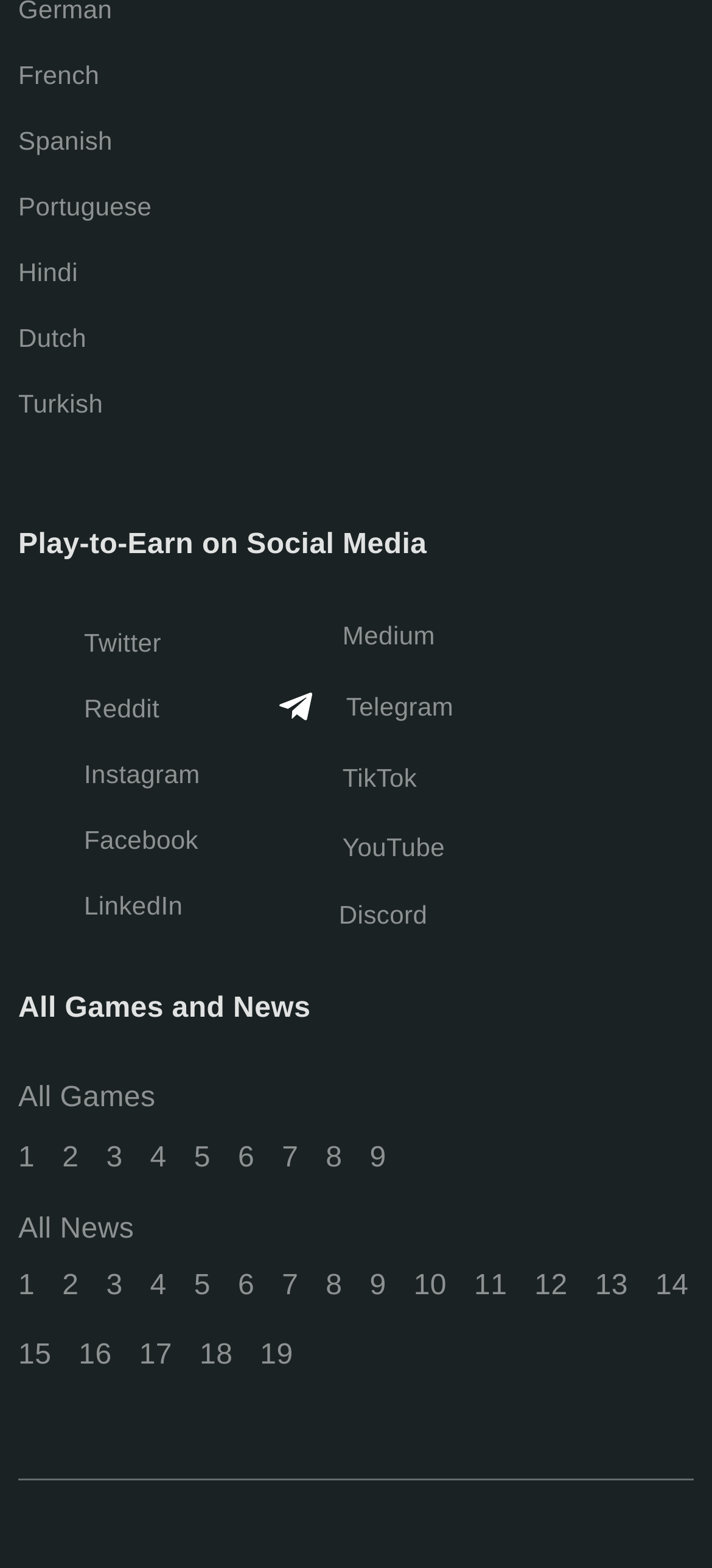Determine the bounding box coordinates of the element's region needed to click to follow the instruction: "Explore YouTube". Provide these coordinates as four float numbers between 0 and 1, formatted as [left, top, right, bottom].

[0.481, 0.529, 0.625, 0.552]